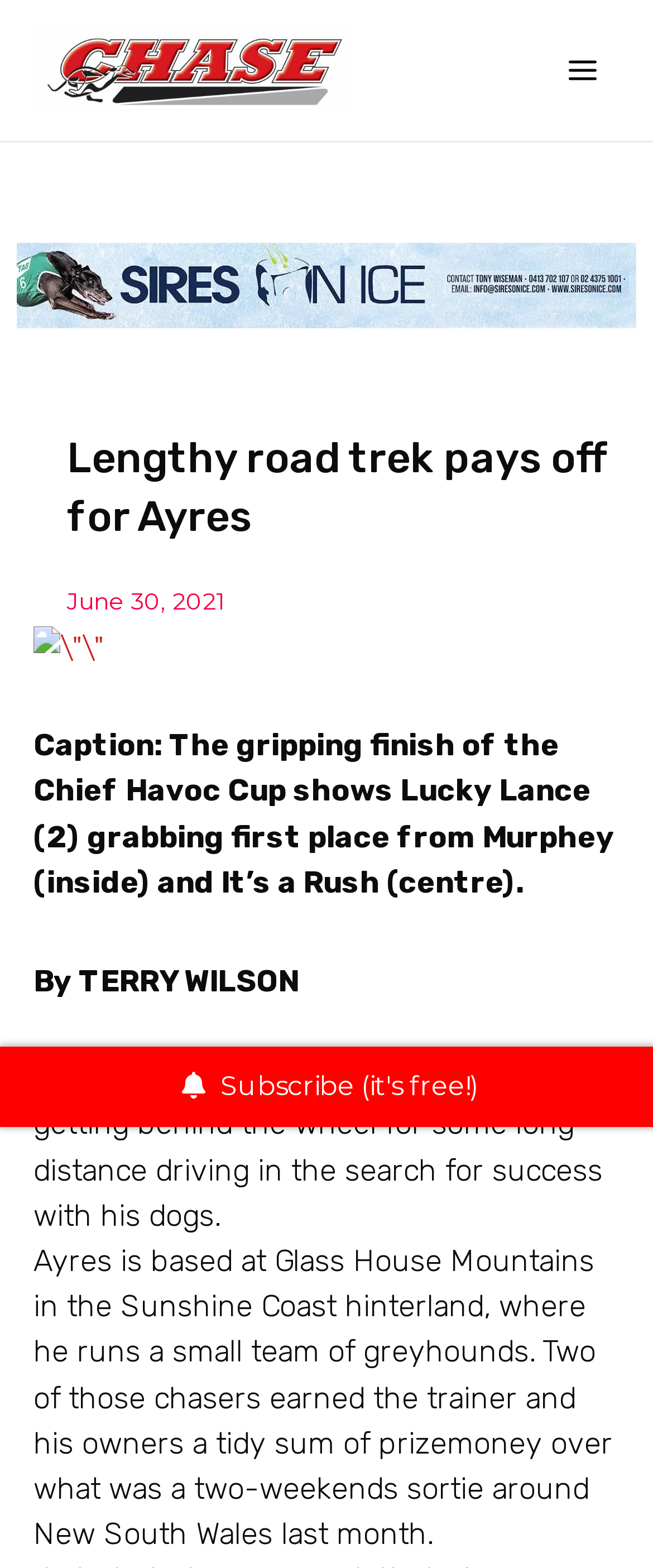From the given element description: "June 30, 2021", find the bounding box for the UI element. Provide the coordinates as four float numbers between 0 and 1, in the order [left, top, right, bottom].

[0.103, 0.369, 0.346, 0.398]